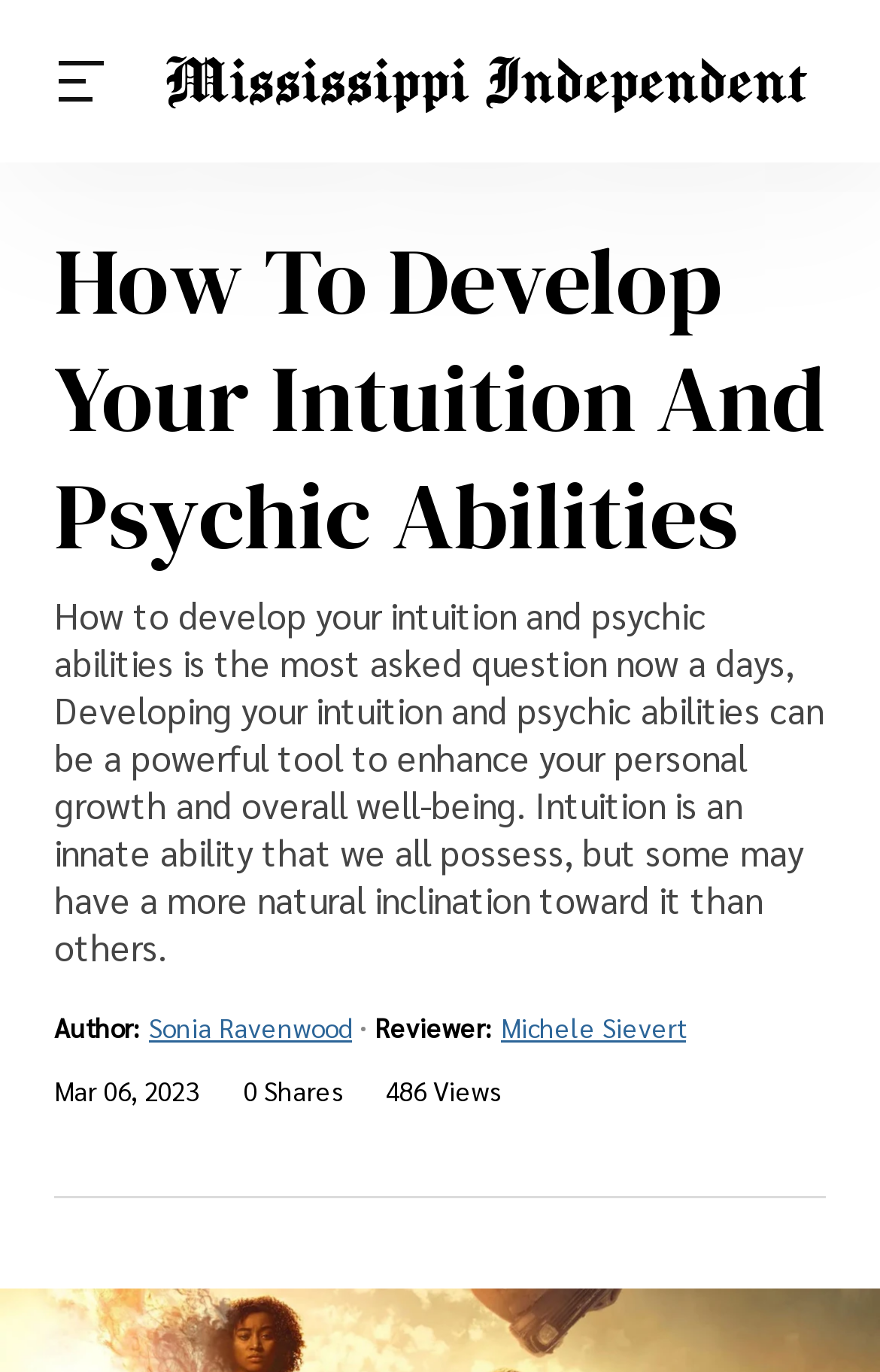What is the name of the author of this article?
Can you offer a detailed and complete answer to this question?

I found the author's name by looking at the text 'Author:' and the corresponding text next to it, which is 'Sonia Ravenwood'.